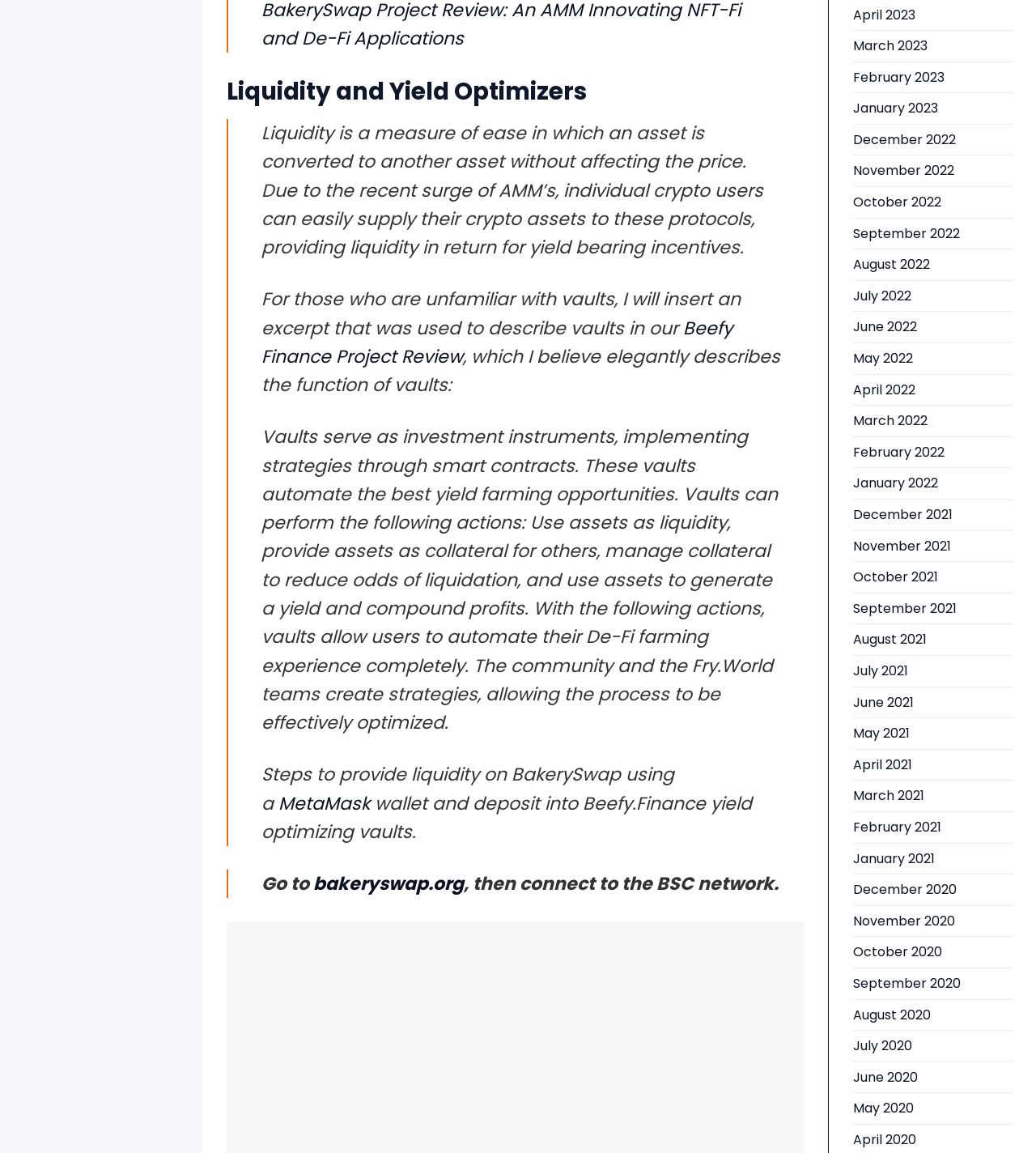Indicate the bounding box coordinates of the element that needs to be clicked to satisfy the following instruction: "Visit 'bakeryswap.org'". The coordinates should be four float numbers between 0 and 1, i.e., [left, top, right, bottom].

[0.303, 0.756, 0.448, 0.777]